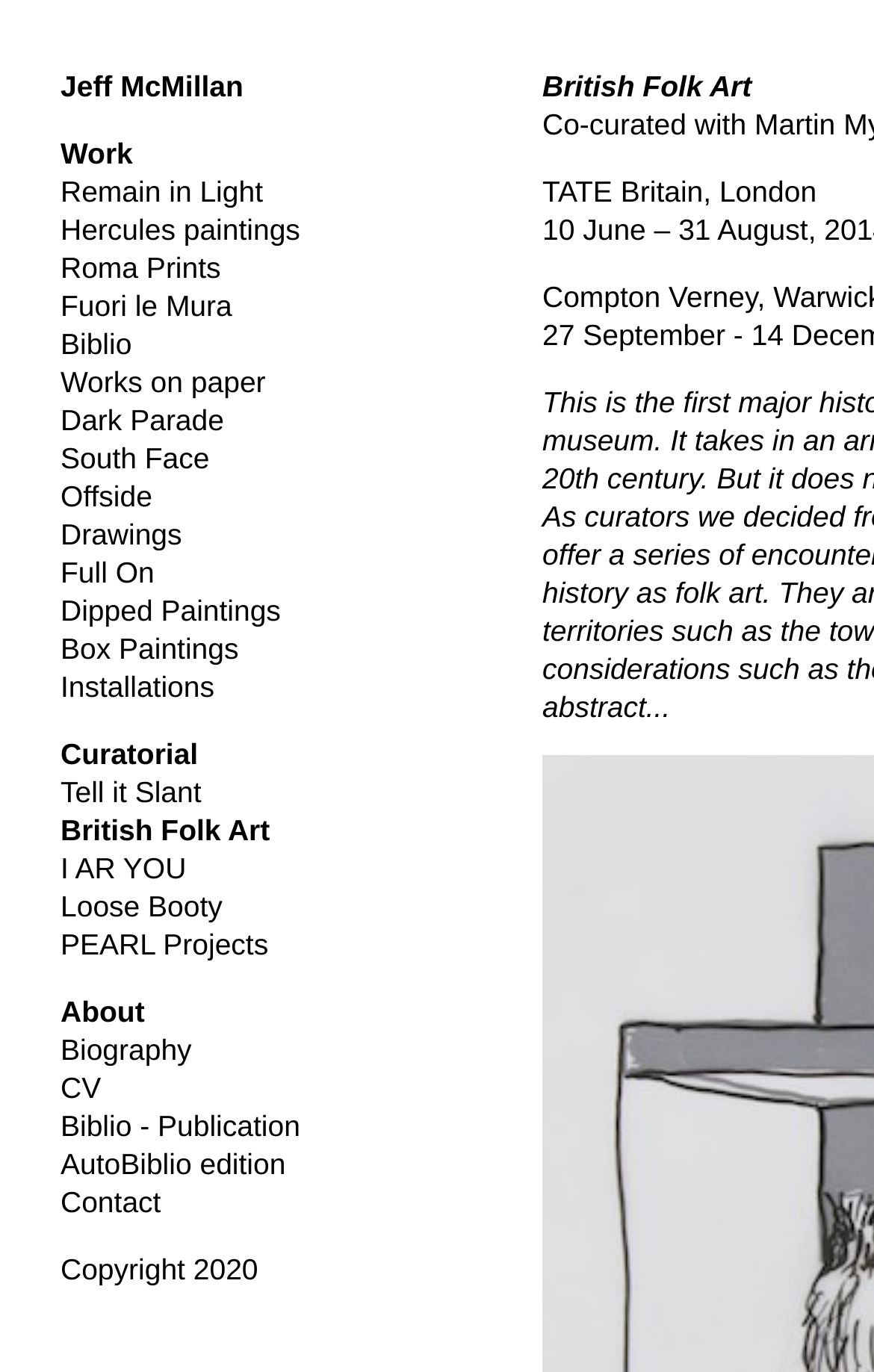Can you find the bounding box coordinates of the area I should click to execute the following instruction: "Go to Relationships"?

None